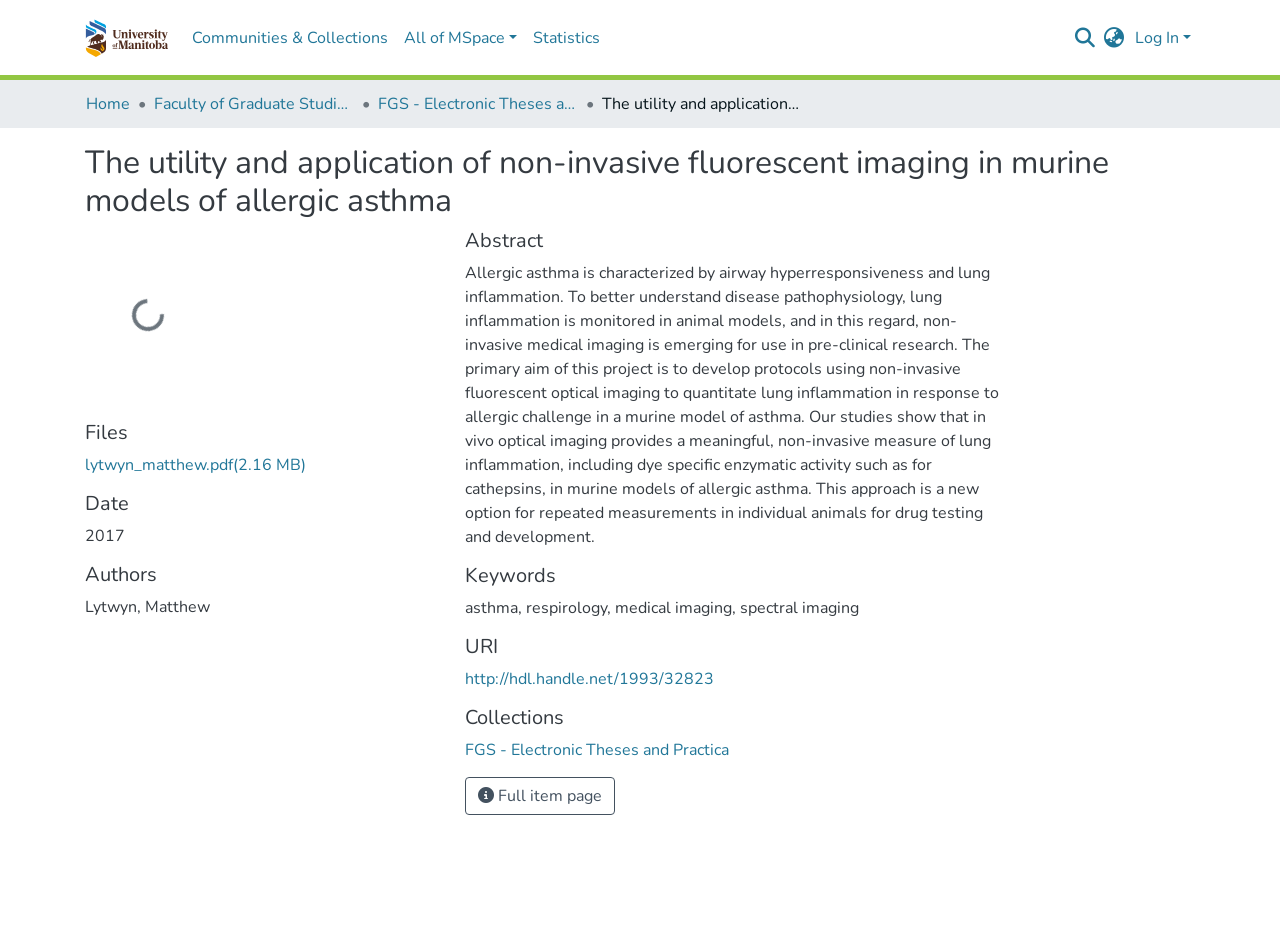What is the name of the collection that this thesis belongs to?
Provide an in-depth and detailed answer to the question.

I found the answer by looking at the 'Collections' section, which is located below the 'URI' section. The text 'FGS - Electronic Theses and Practica' is listed under the 'Collections' heading.